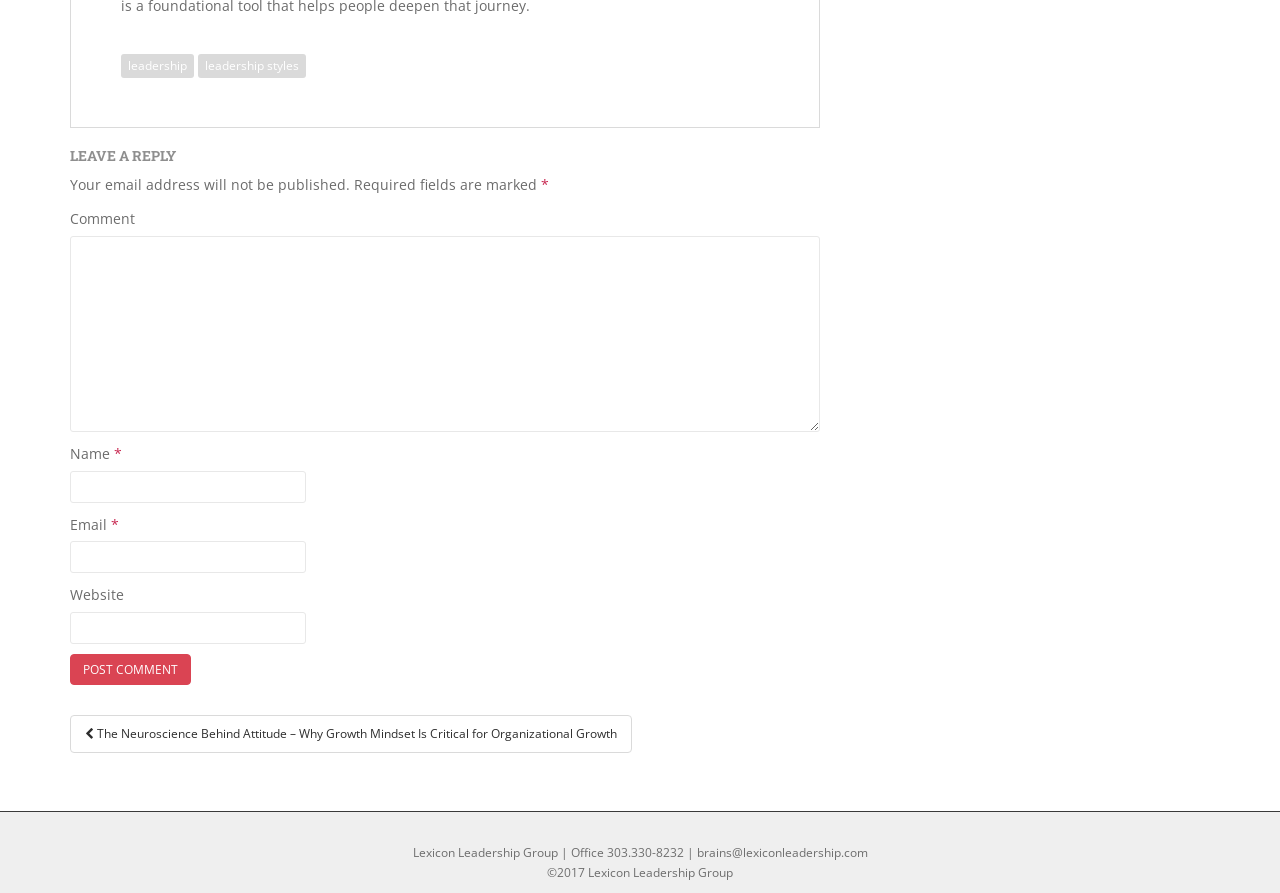Select the bounding box coordinates of the element I need to click to carry out the following instruction: "type in the Comment field".

[0.055, 0.264, 0.641, 0.484]